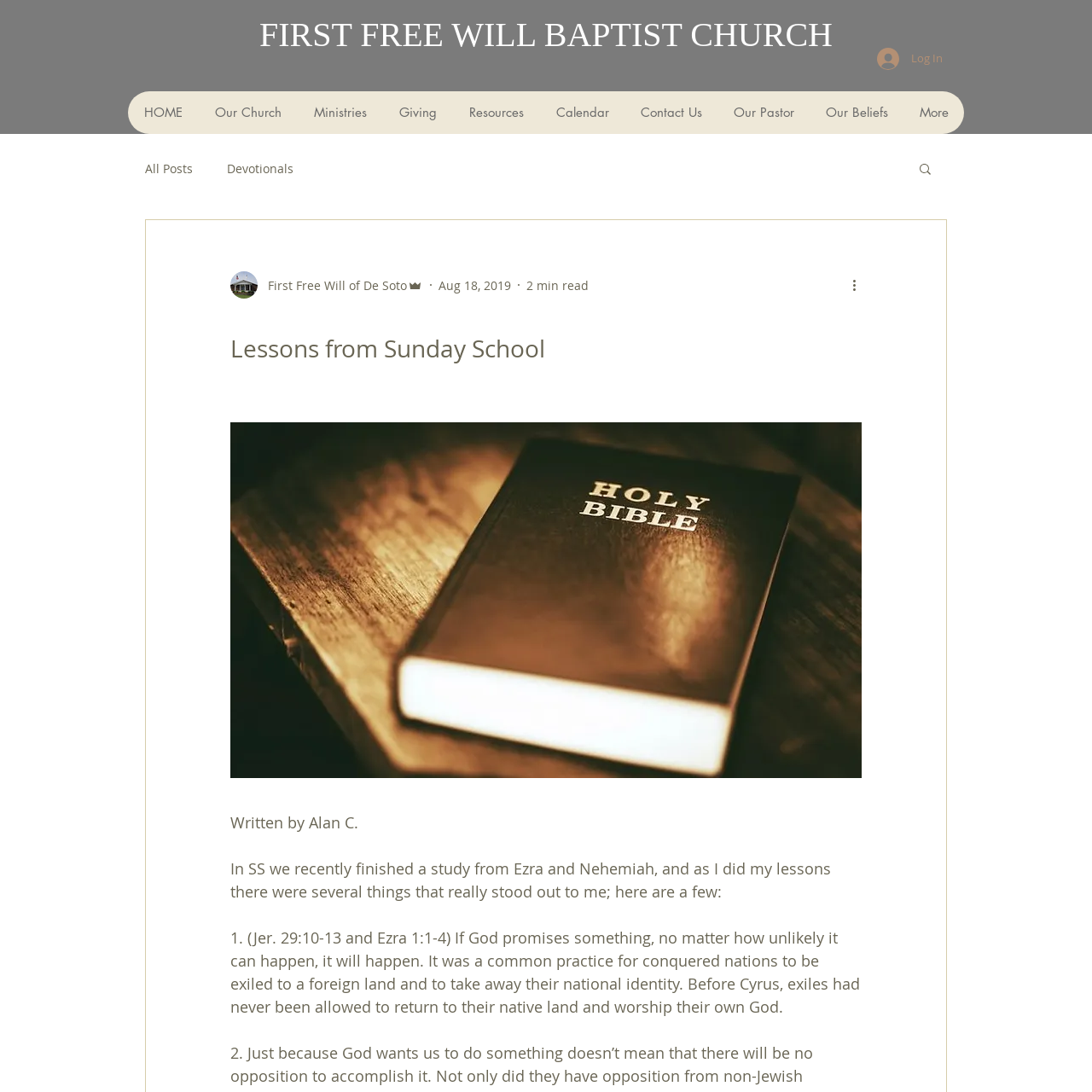Find the bounding box coordinates for the area that must be clicked to perform this action: "Search for something".

[0.84, 0.148, 0.855, 0.164]